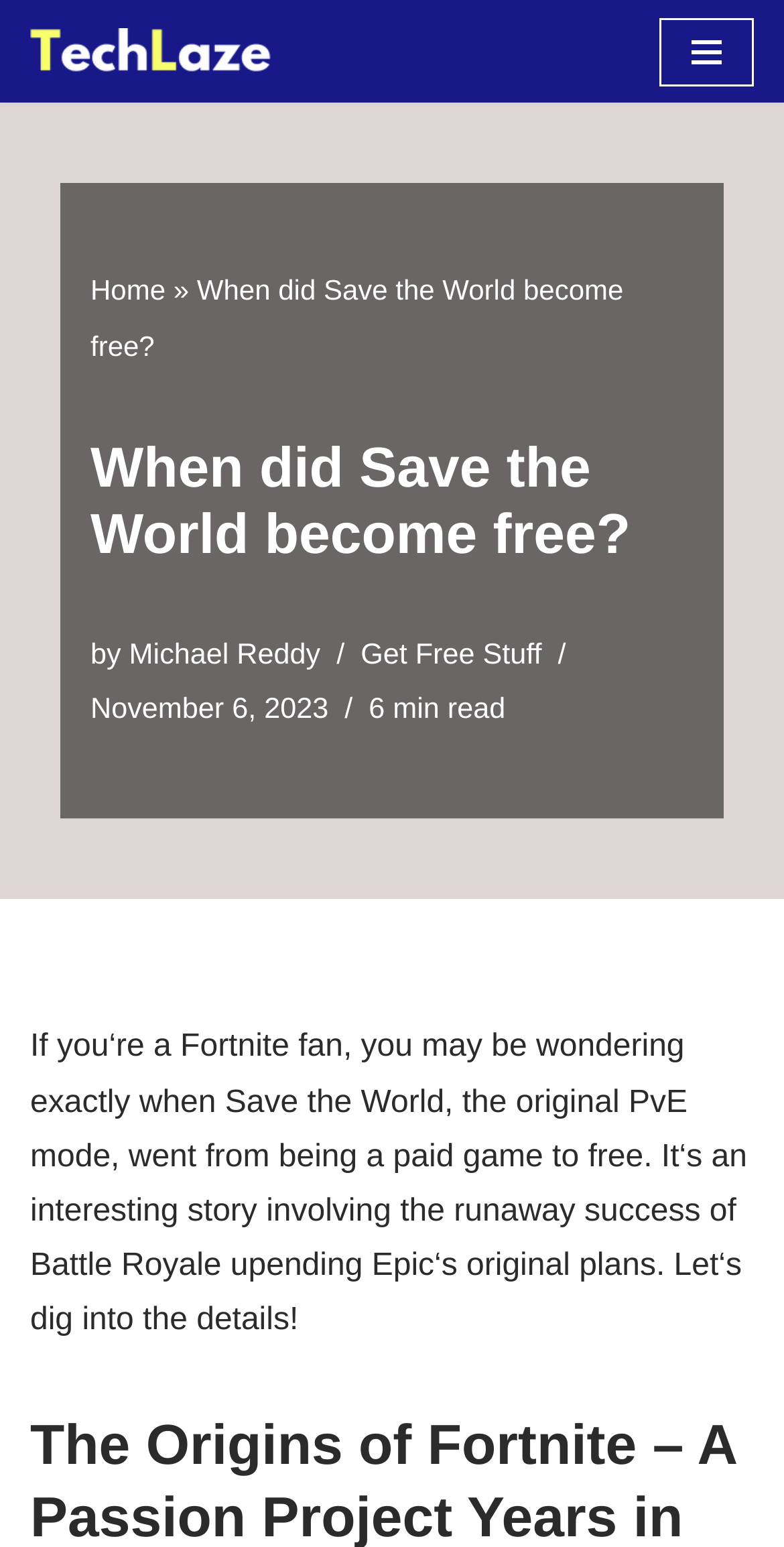Identify the title of the webpage and provide its text content.

When did Save the World become free?